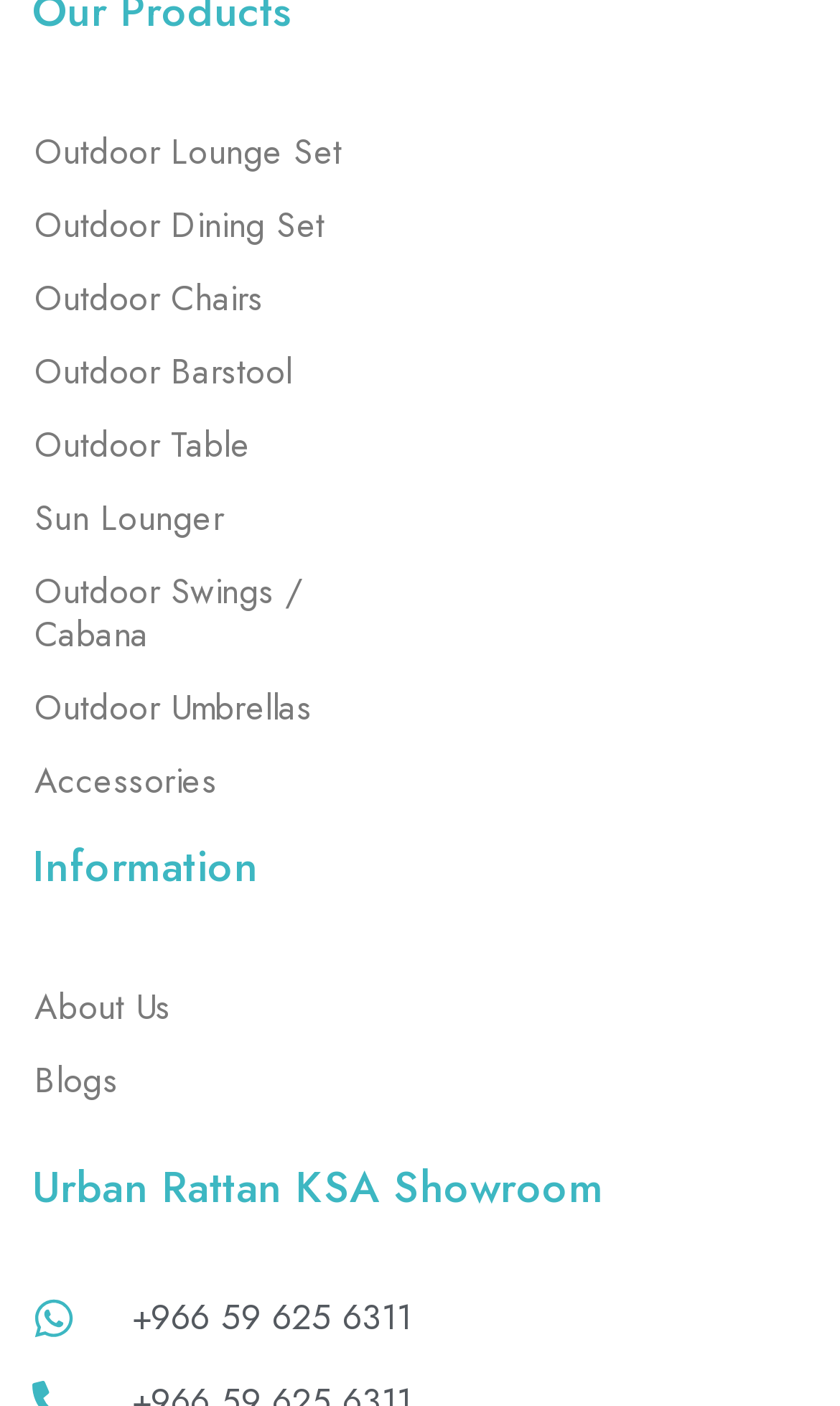Please determine the bounding box coordinates for the element that should be clicked to follow these instructions: "Learn about the company".

[0.038, 0.692, 0.962, 0.744]